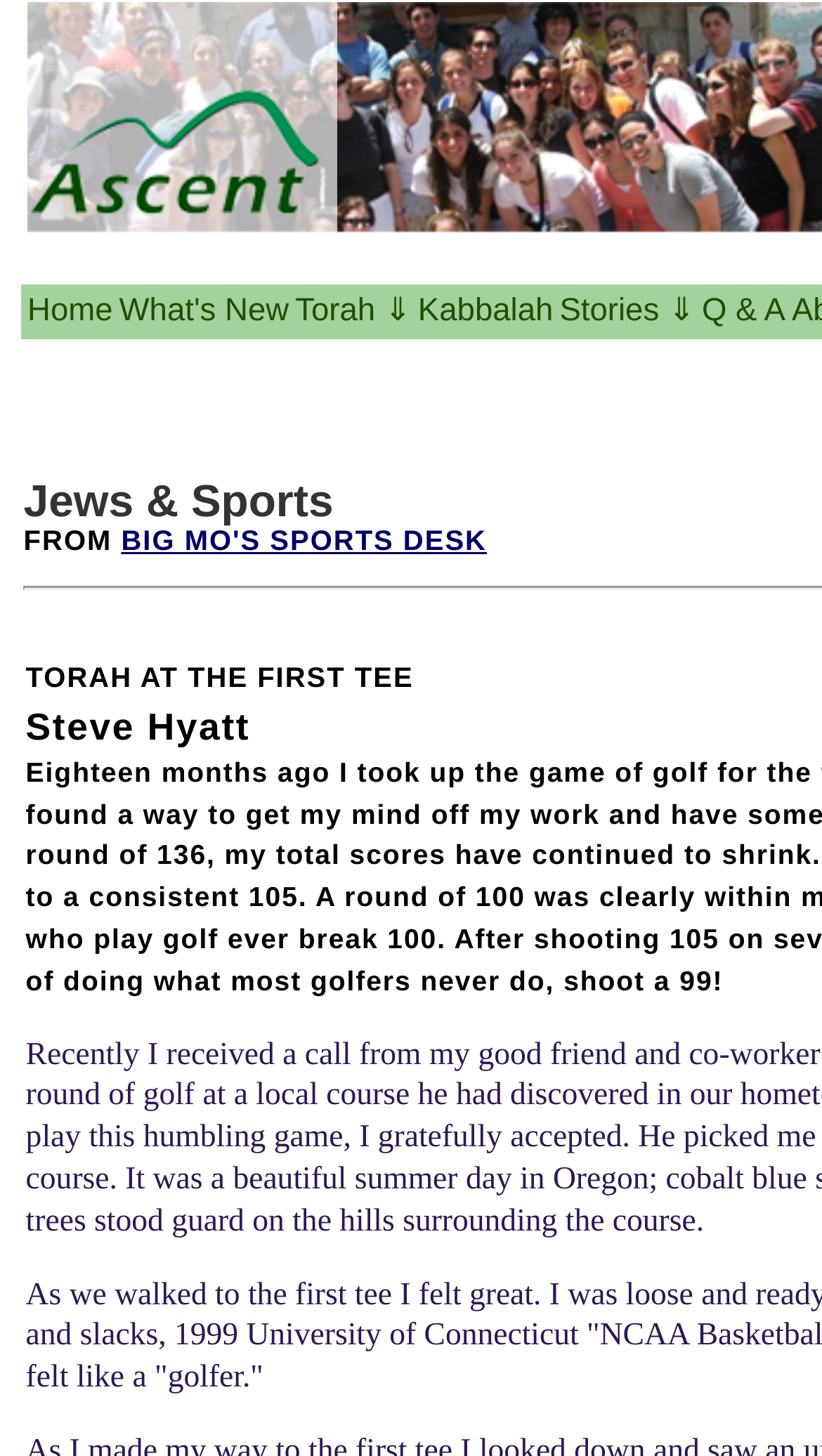Please find and give the text of the main heading on the webpage.

Jews & Sports